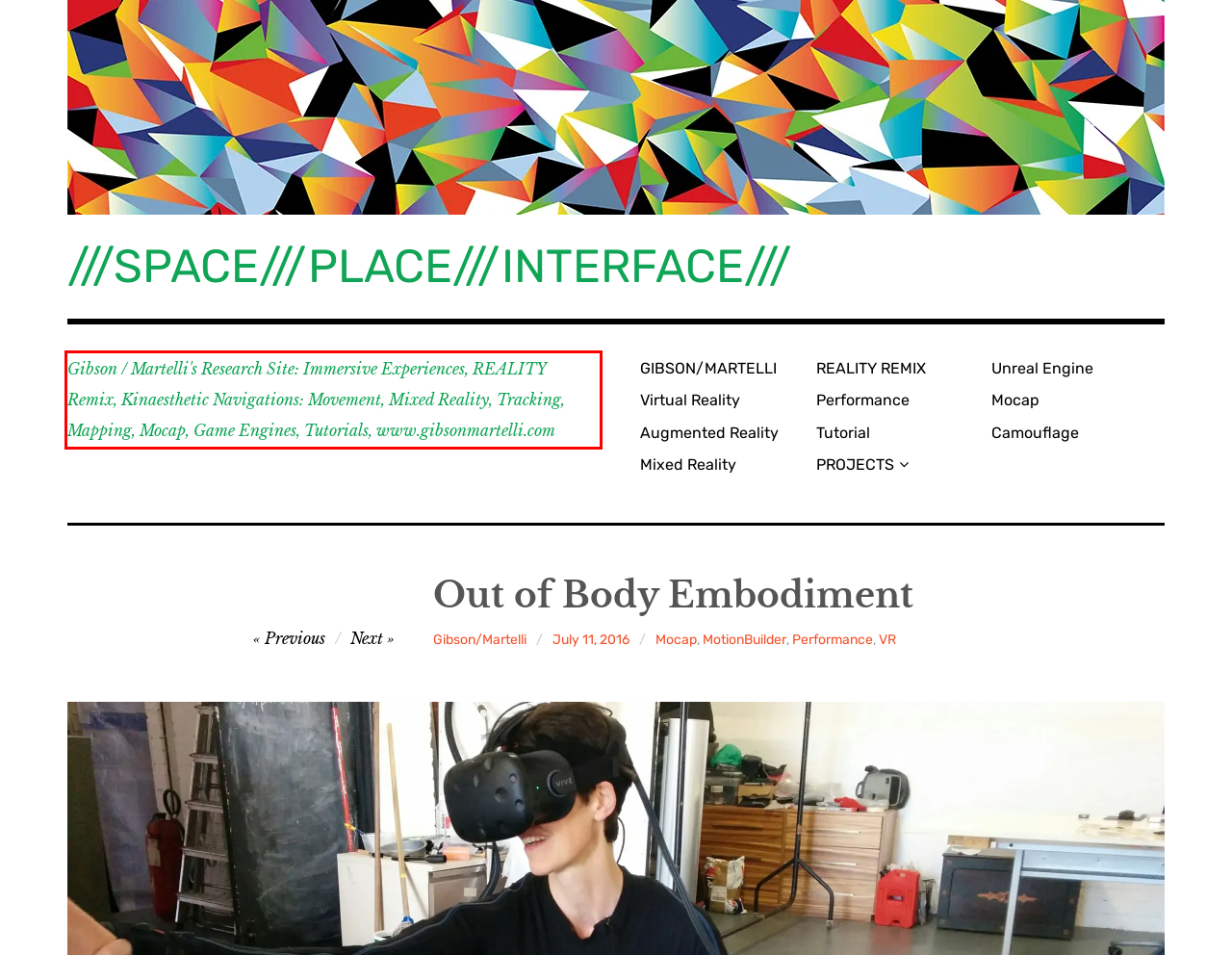You are provided with a screenshot of a webpage that includes a UI element enclosed in a red rectangle. Extract the text content inside this red rectangle.

Gibson / Martelli's Research Site: Immersive Experiences, REALITY Remix, Kinaesthetic Navigations: Movement, Mixed Reality, Tracking, Mapping, Mocap, Game Engines, Tutorials, www.gibsonmartelli.com